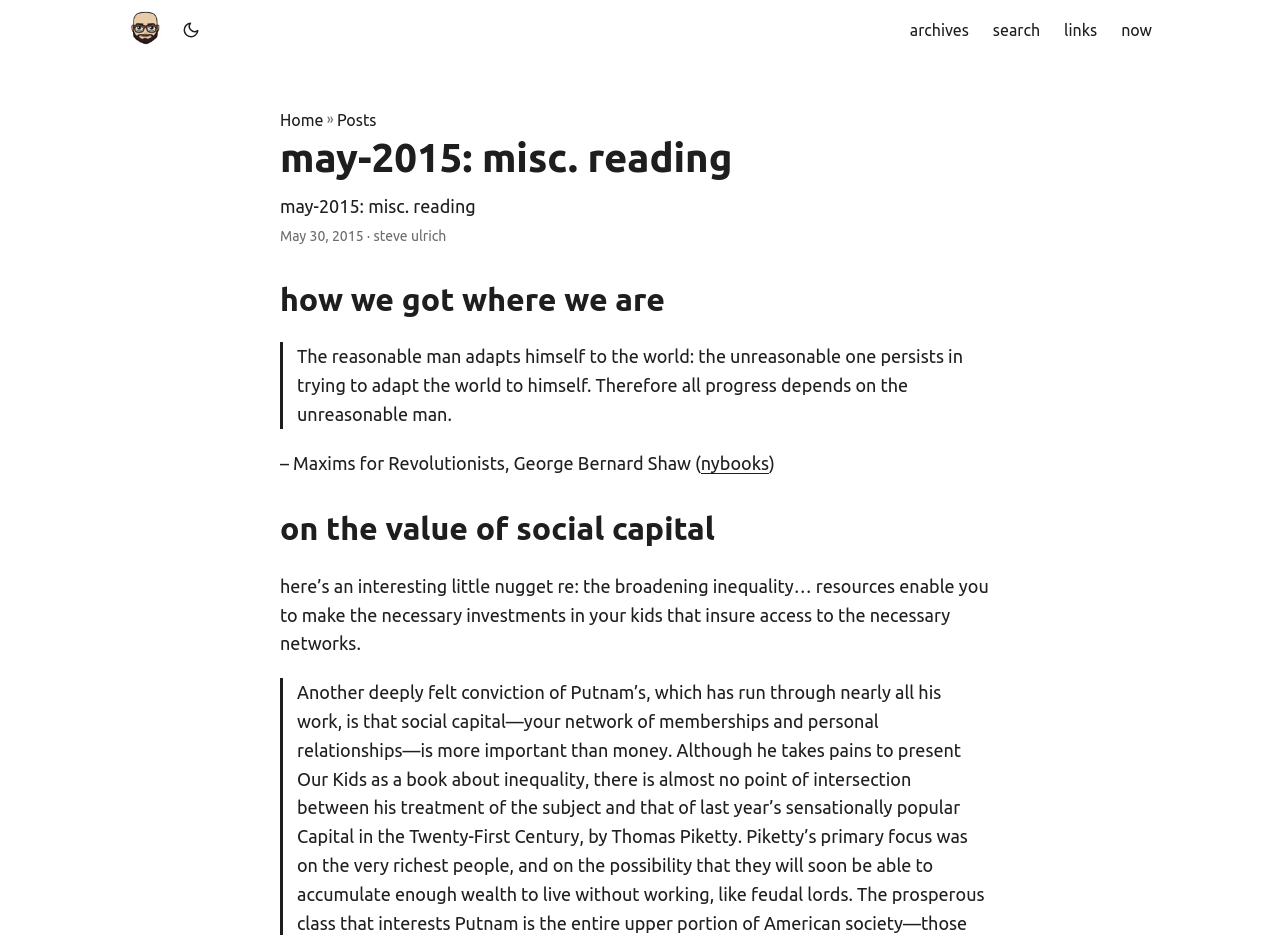Find and specify the bounding box coordinates that correspond to the clickable region for the instruction: "go to links page".

[0.831, 0.0, 0.857, 0.064]